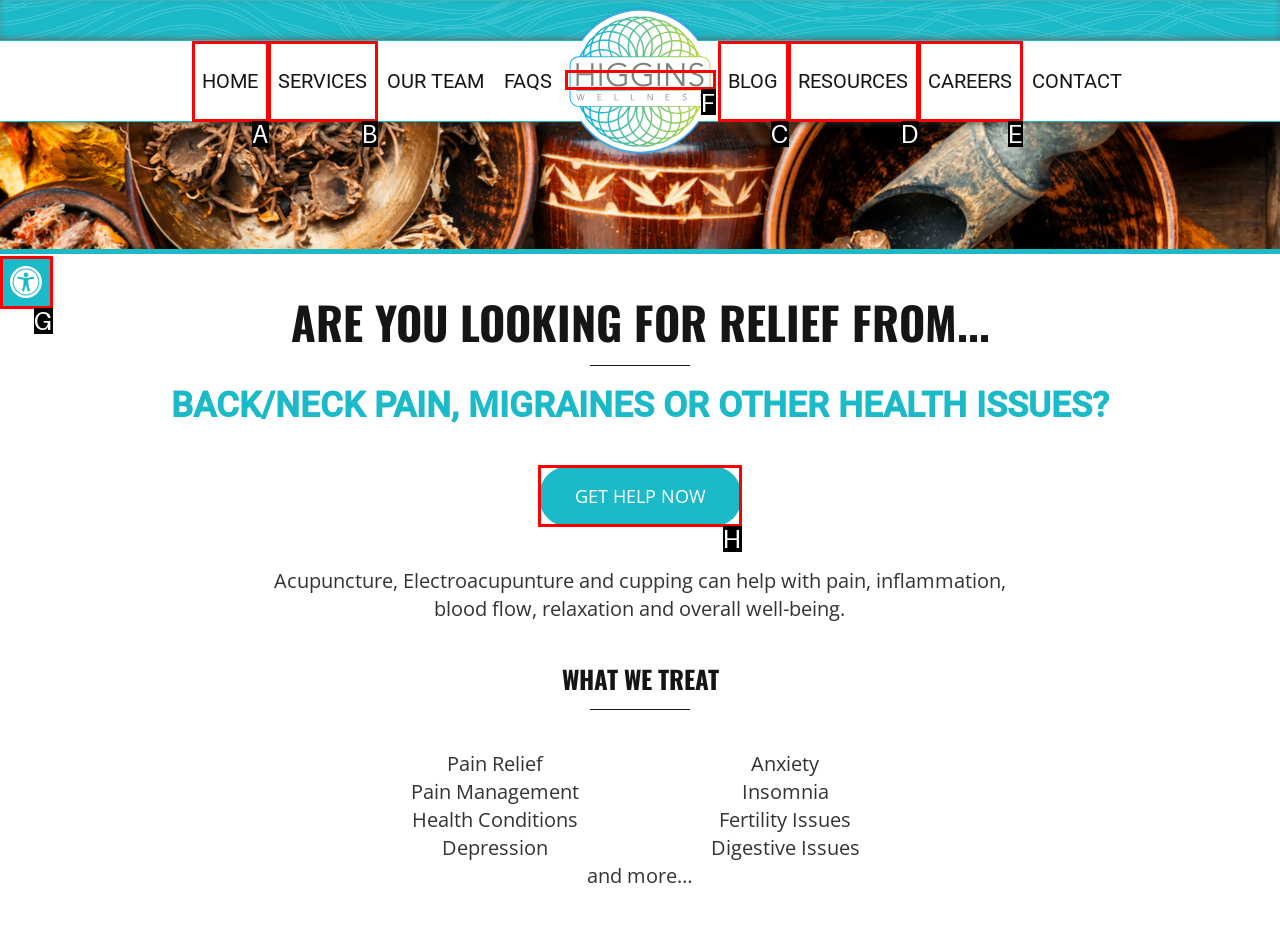Find the correct option to complete this instruction: Click the GET HELP NOW button. Reply with the corresponding letter.

H